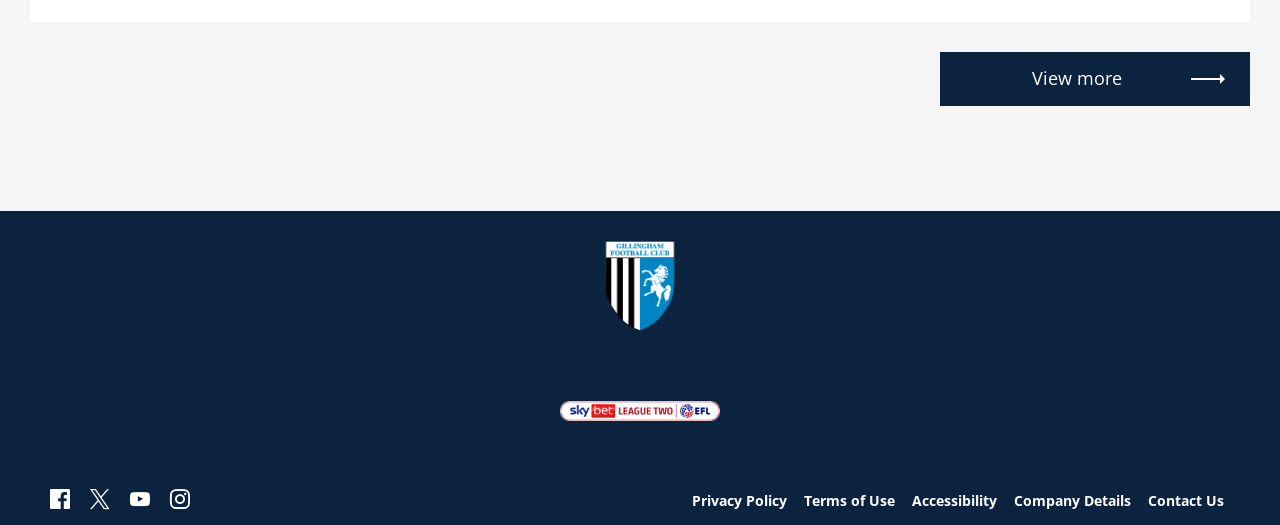What is the text of the image at the top-middle of the webpage?
Using the screenshot, give a one-word or short phrase answer.

English Football League - League Two